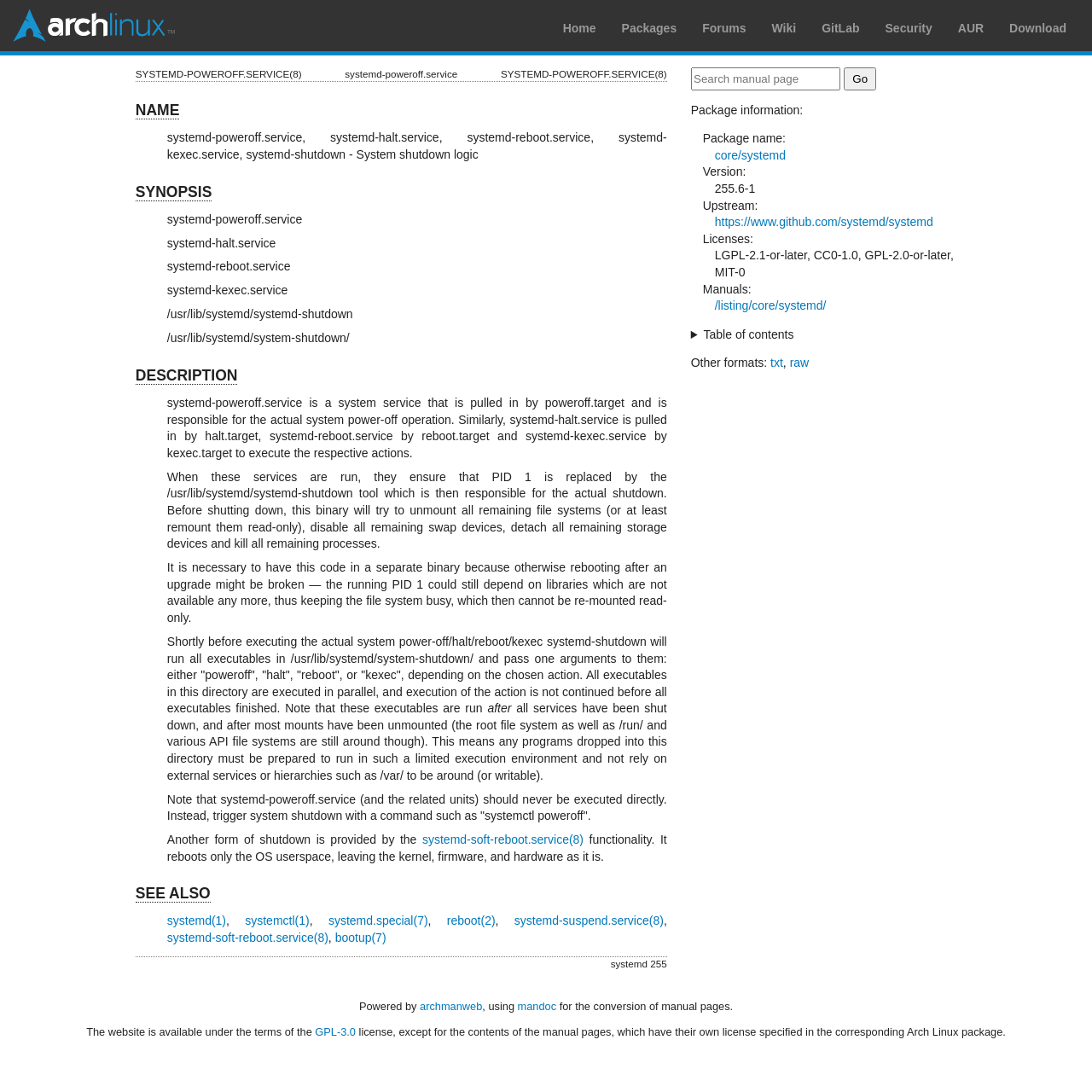How many links are there in the top navigation bar?
Please give a detailed and elaborate answer to the question.

The top navigation bar contains links to 'Arch Linux', 'Home', 'Packages', 'Forums', 'Wiki', 'GitLab', 'Security', 'AUR', and 'Download', which makes a total of 9 links.